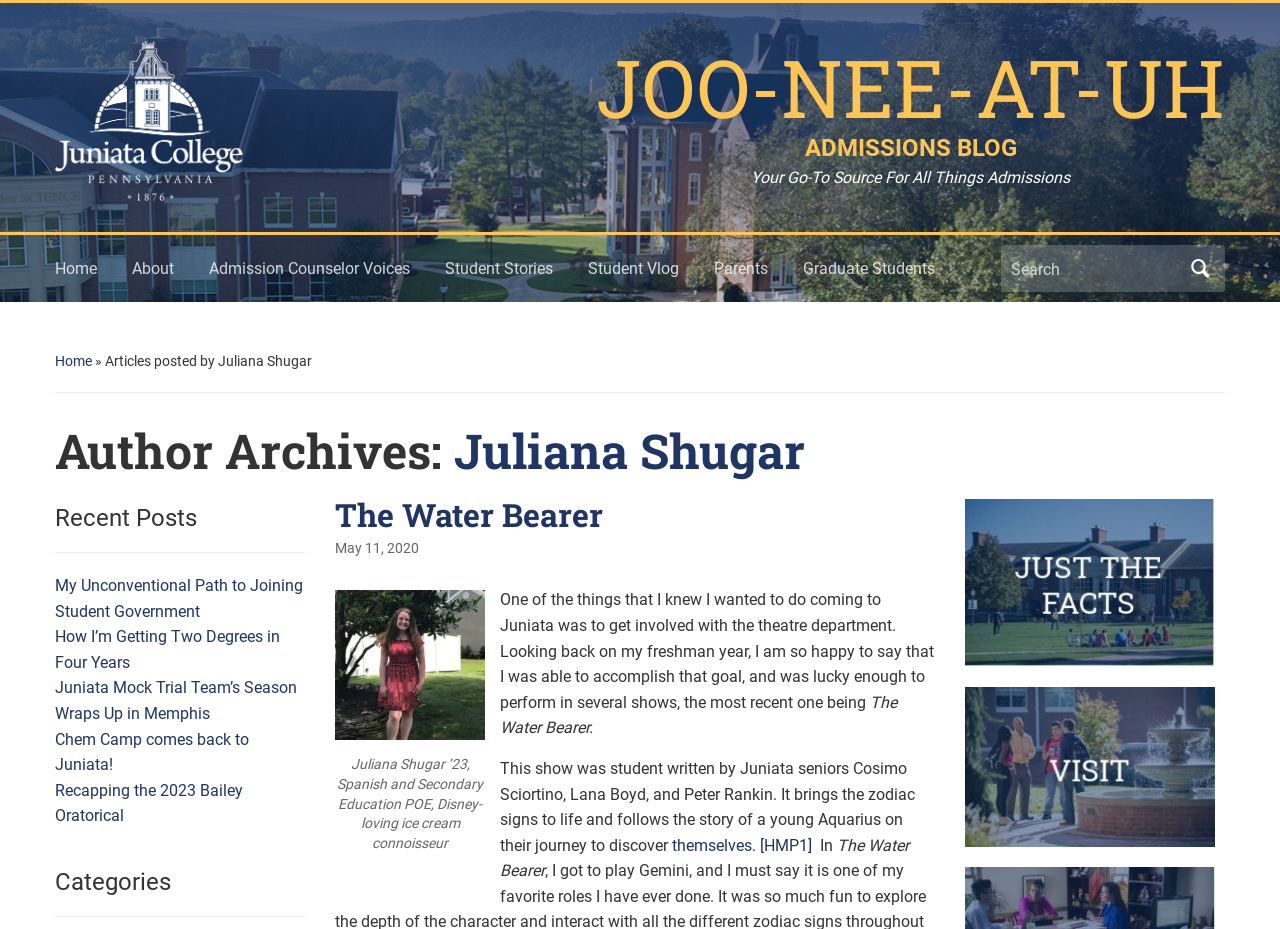Offer a detailed account of what is visible on the webpage.

The webpage is a blog page titled "Juliana Shugar – Juniata College Admission Blog". At the top left corner, there is a Juniata College logo image. Next to it, there is a heading "JOO-NEE-AT-UH" with a link to the same text. Below this, there is another heading "ADMISSIONS BLOG". 

To the right of the logo, there is a static text "Your Go-To Source For All Things Admissions". Below this, there are seven links in a row, including "Home", "About", "Admission Counselor Voices", "Student Stories", "Student Vlog", "Parents", and "Graduate Students". 

On the top right corner, there is a search bar with a "Search" button next to it. Below the search bar, there is a link "Home" followed by a right arrow symbol. 

The main content of the page is divided into several sections. The first section is titled "Author Archives: Juliana Shugar" and has a link to the author's name. Below this, there is a section titled "Recent Posts" with five links to different articles, including "My Unconventional Path to Joining Student Government", "How I’m Getting Two Degrees in Four Years", and others.

The next section is titled "Categories" and has a sub-section titled "The Water Bearer". This sub-section includes a link to "The Water Bearer", a date "May 11, 2020", and an image with a figcaption describing the author, Juliana Shugar. Below this, there is a long paragraph of text describing the author's experience with the theatre department at Juniata College, specifically with the show "The Water Bearer".